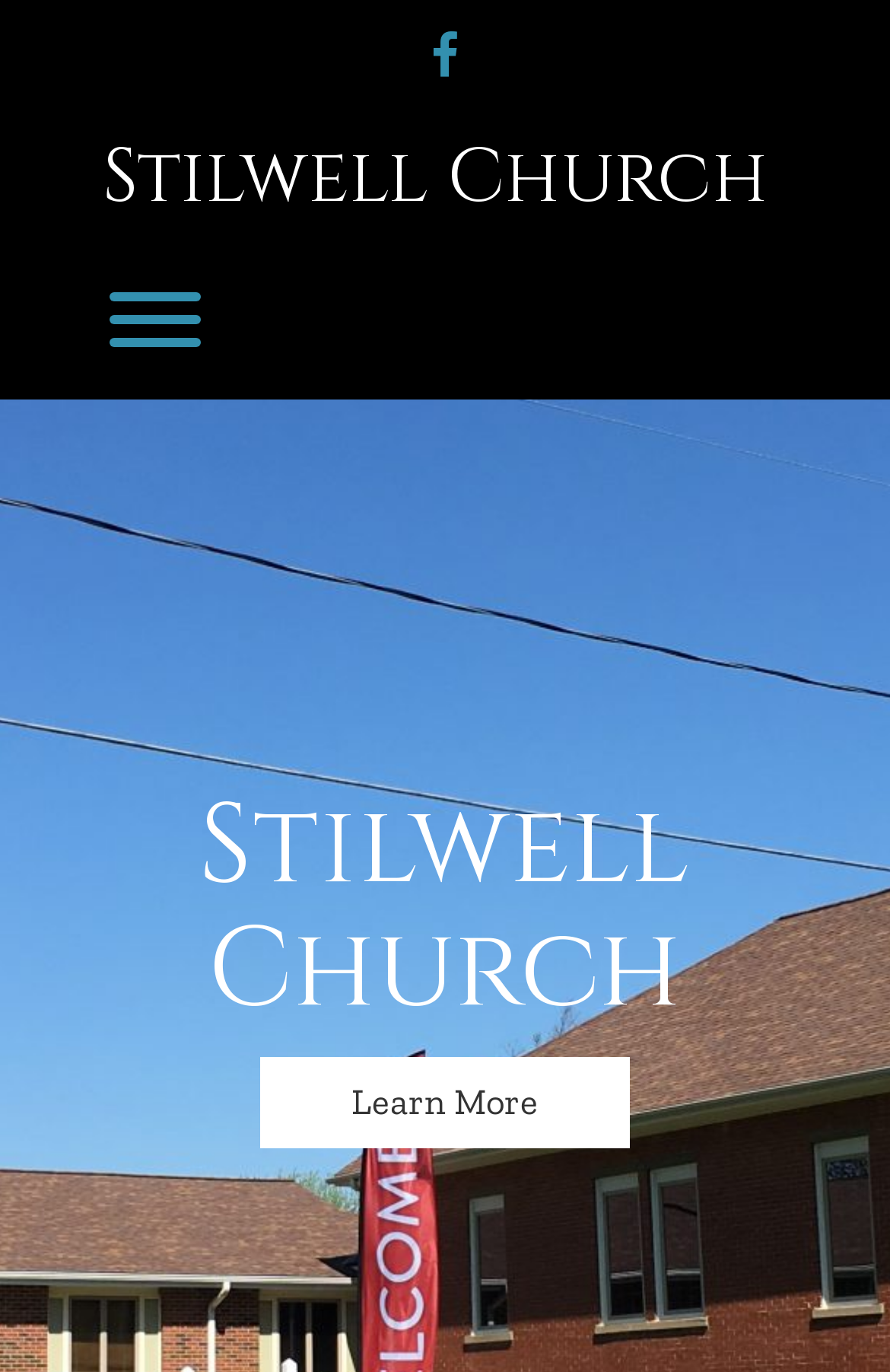Locate the UI element described by Learn More in the provided webpage screenshot. Return the bounding box coordinates in the format (top-left x, top-left y, bottom-right x, bottom-right y), ensuring all values are between 0 and 1.

[0.292, 0.77, 0.708, 0.837]